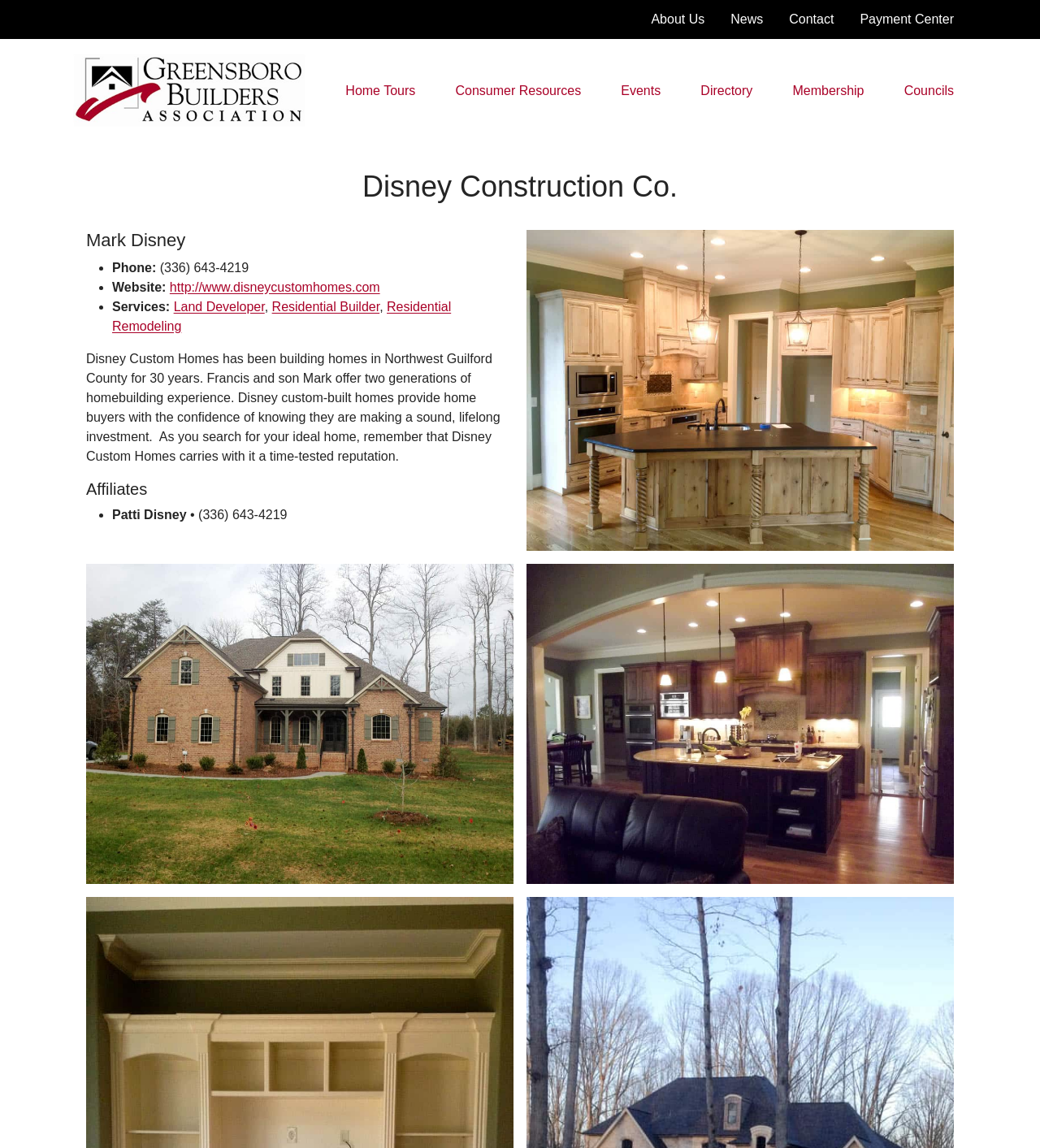Given the element description: "Greensboro Builders Association", predict the bounding box coordinates of the UI element it refers to, using four float numbers between 0 and 1, i.e., [left, top, right, bottom].

[0.07, 0.115, 0.252, 0.127]